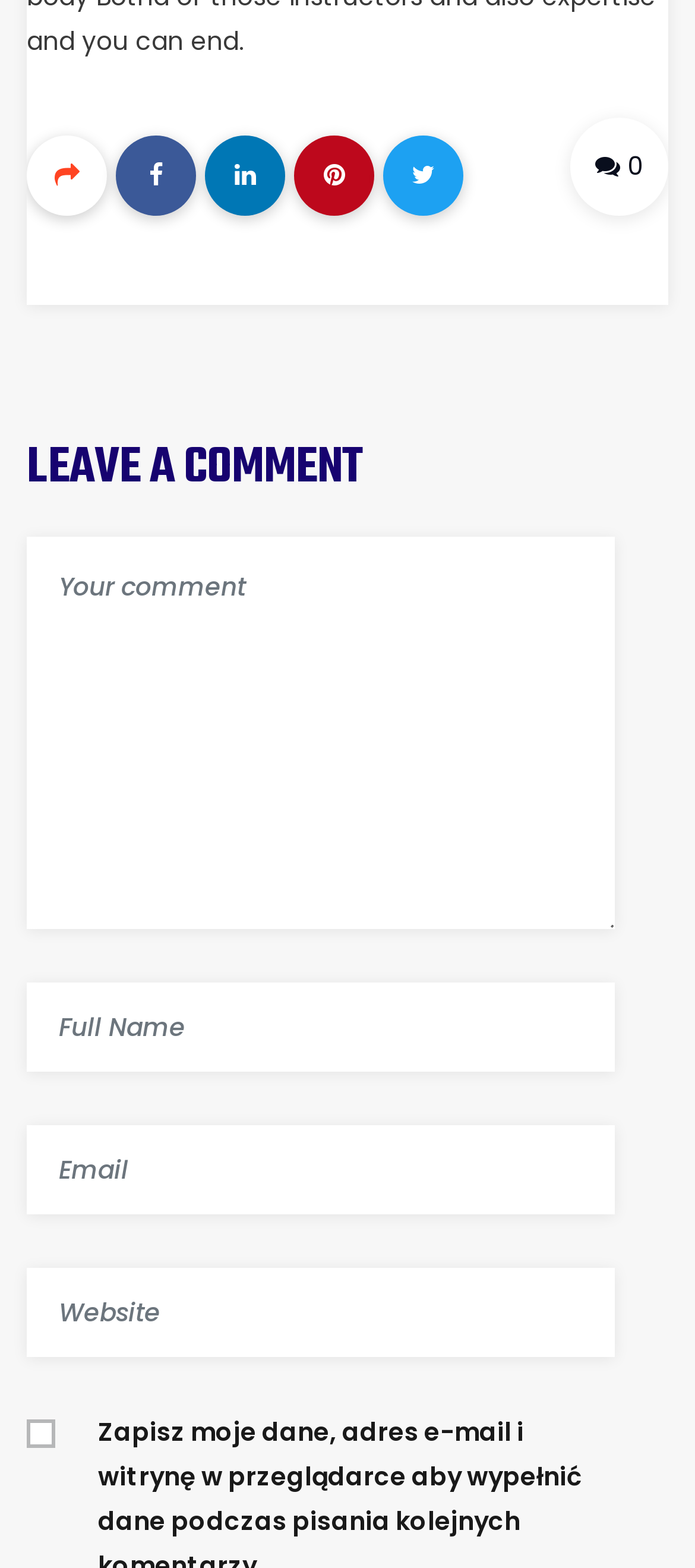How many social media links are present?
Using the image, elaborate on the answer with as much detail as possible.

There are five links with icons '', '', '', '', and '' at the top of the webpage, which are likely social media links.